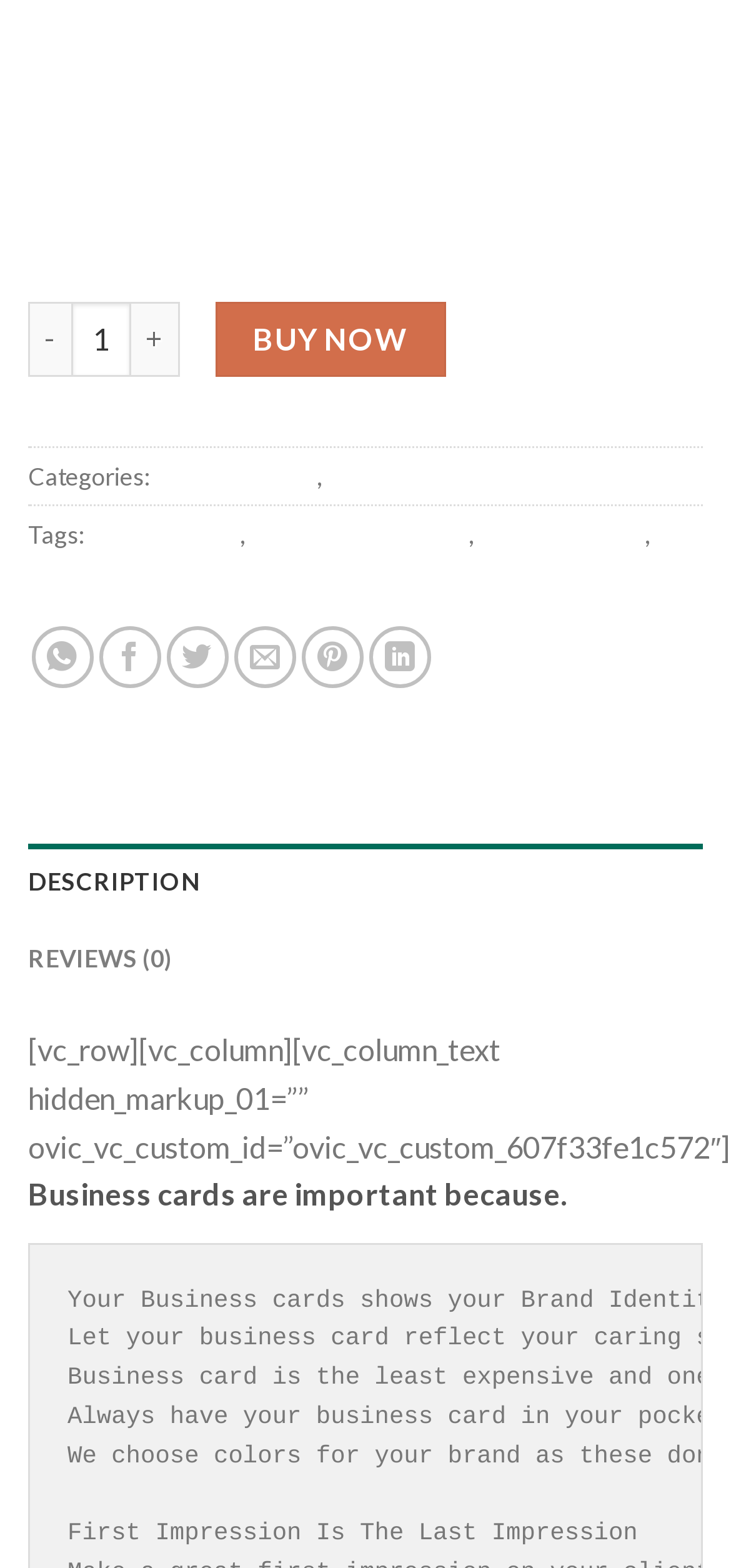Determine the bounding box coordinates of the area to click in order to meet this instruction: "Request a quote".

None